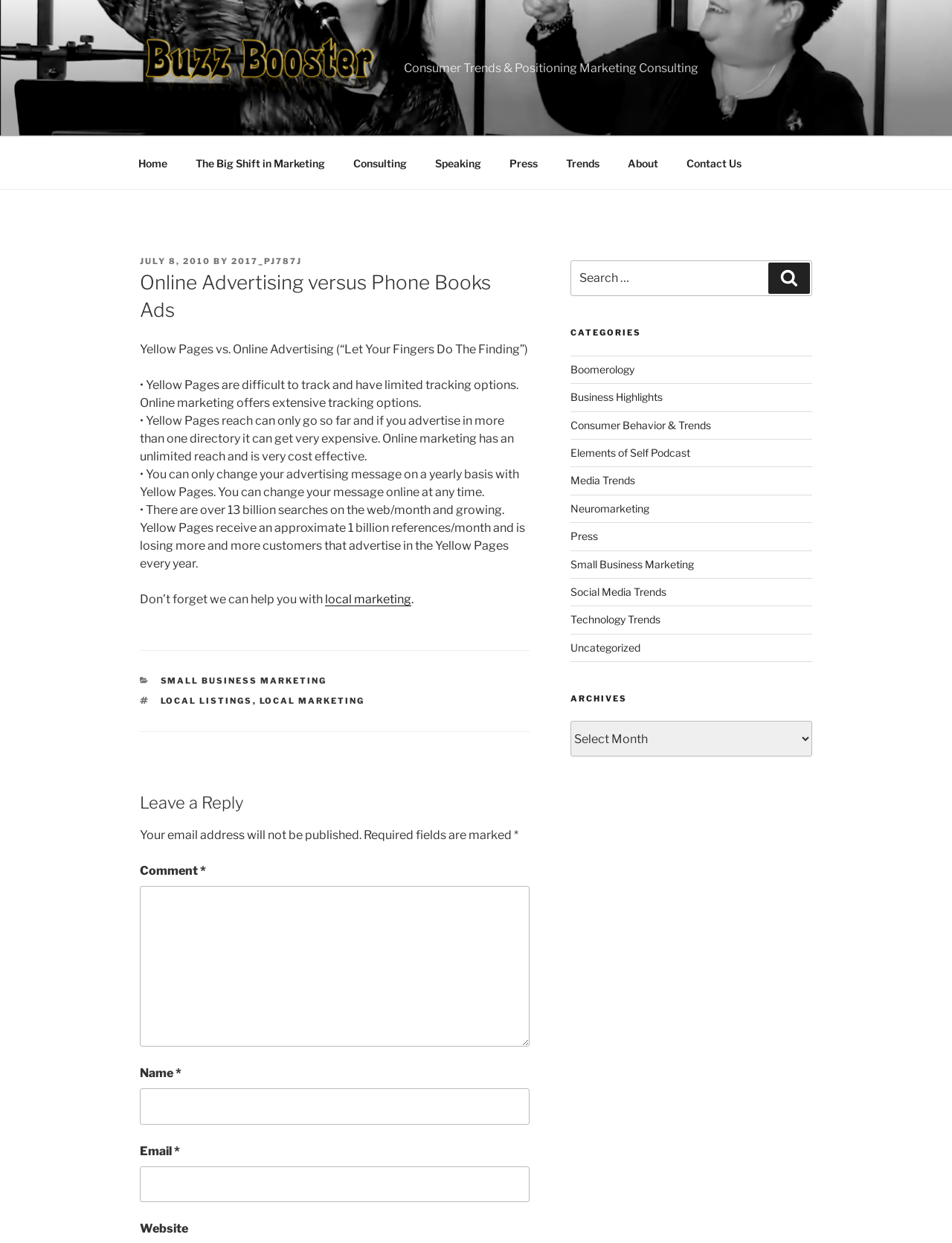Give a short answer using one word or phrase for the question:
How many text boxes are in the comment section?

3